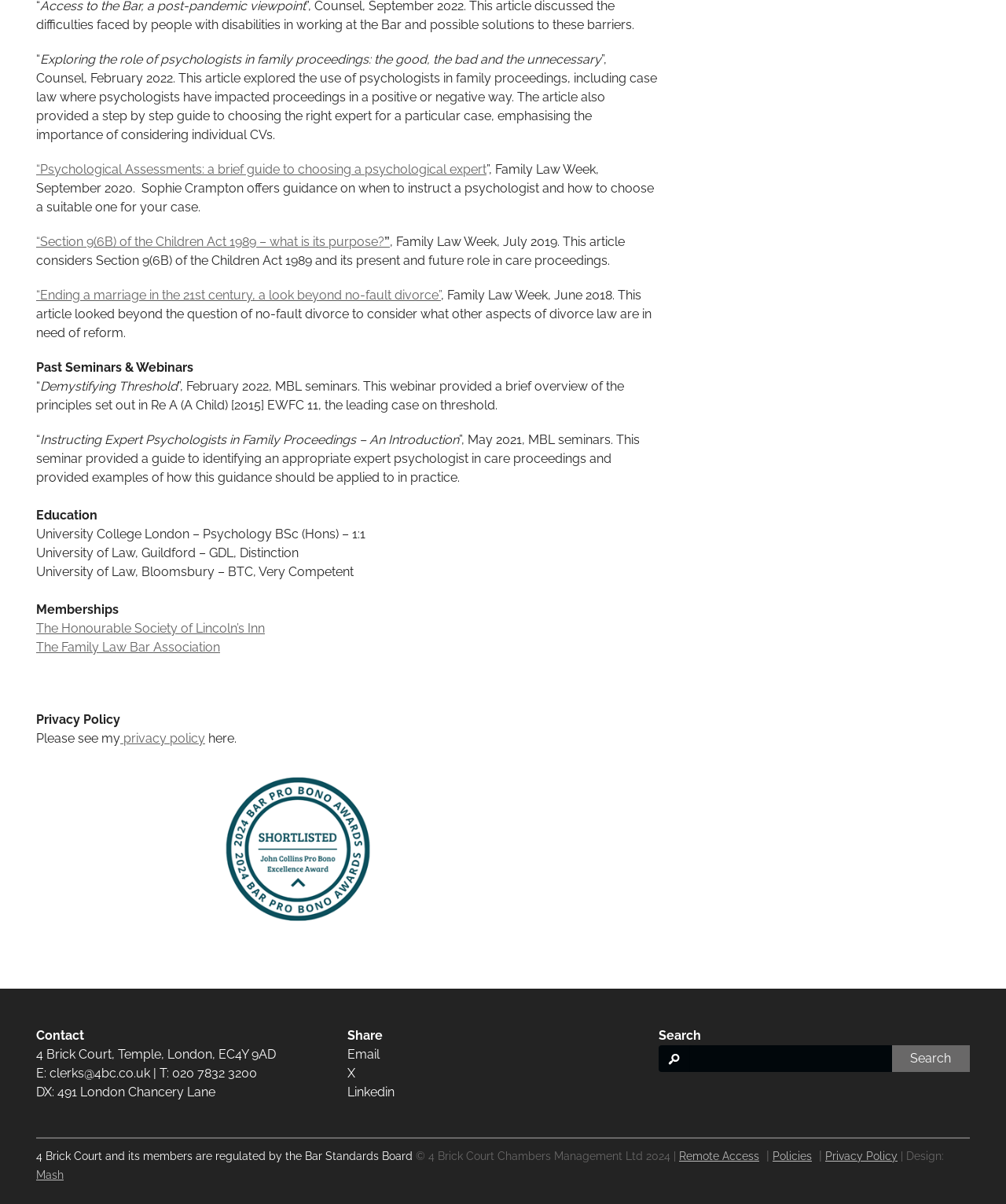Give the bounding box coordinates for the element described by: "Privacy Policy".

[0.82, 0.955, 0.892, 0.965]